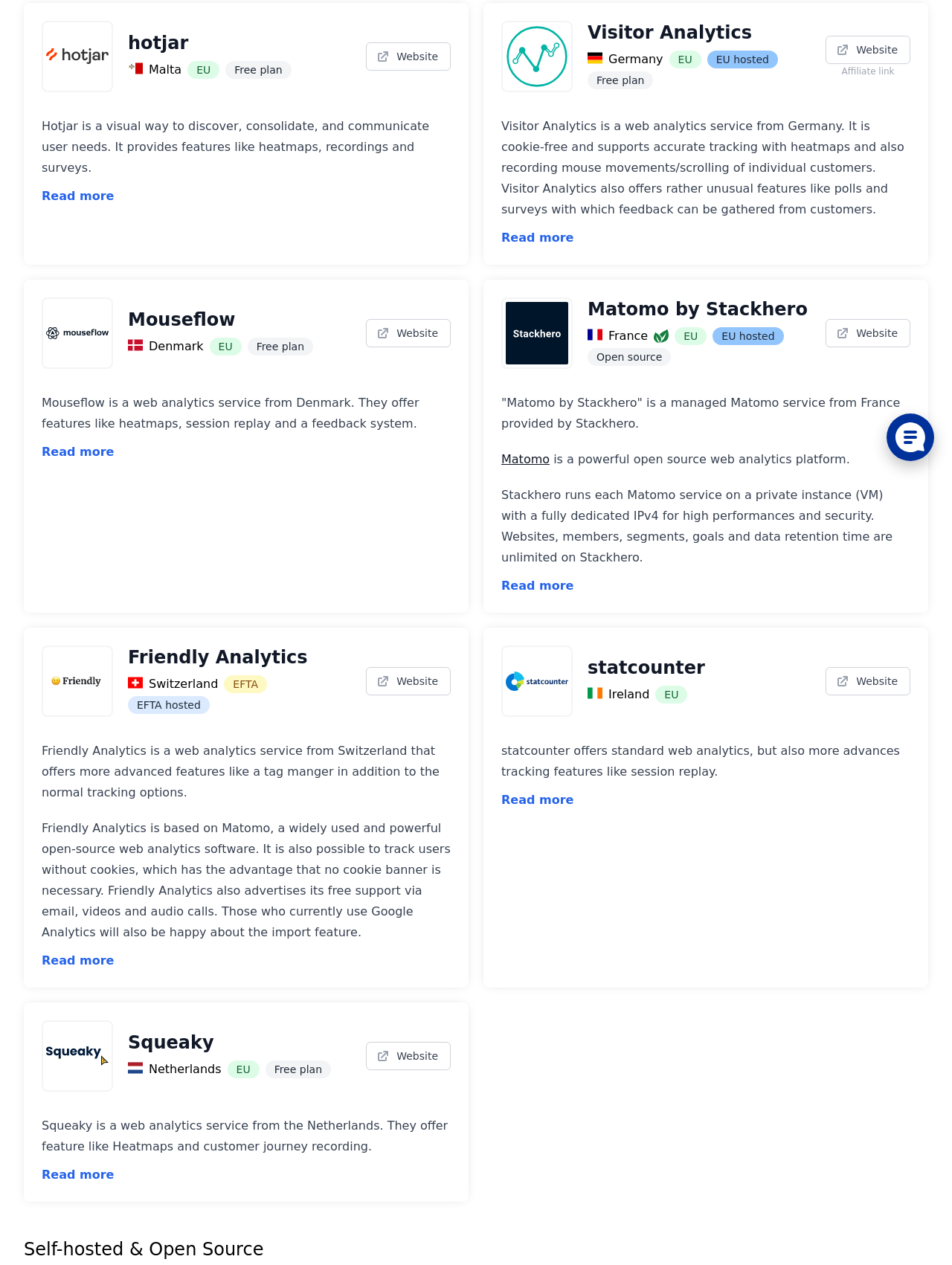Provide the bounding box coordinates of the HTML element described as: "Read more". The bounding box coordinates should be four float numbers between 0 and 1, i.e., [left, top, right, bottom].

[0.044, 0.923, 0.12, 0.934]